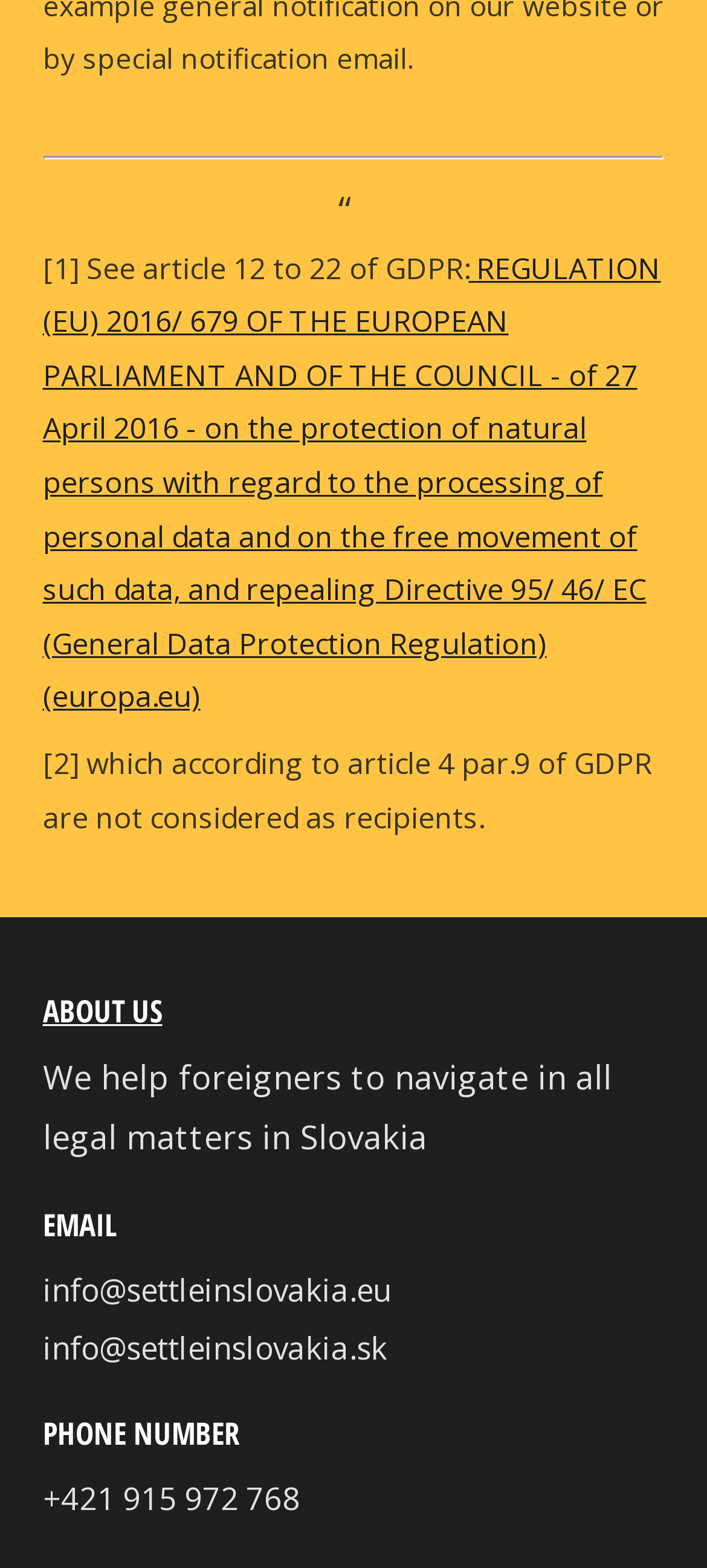Review the image closely and give a comprehensive answer to the question: What is the email address of the website?

The email address of the website is 'info@settleinslovakia.eu' and 'info@settleinslovakia.sk', which is mentioned in the section under the 'EMAIL' heading.